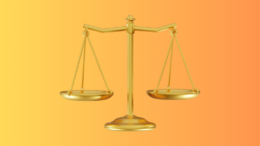What color is the background?
Answer with a single word or phrase by referring to the visual content.

Orange to yellow